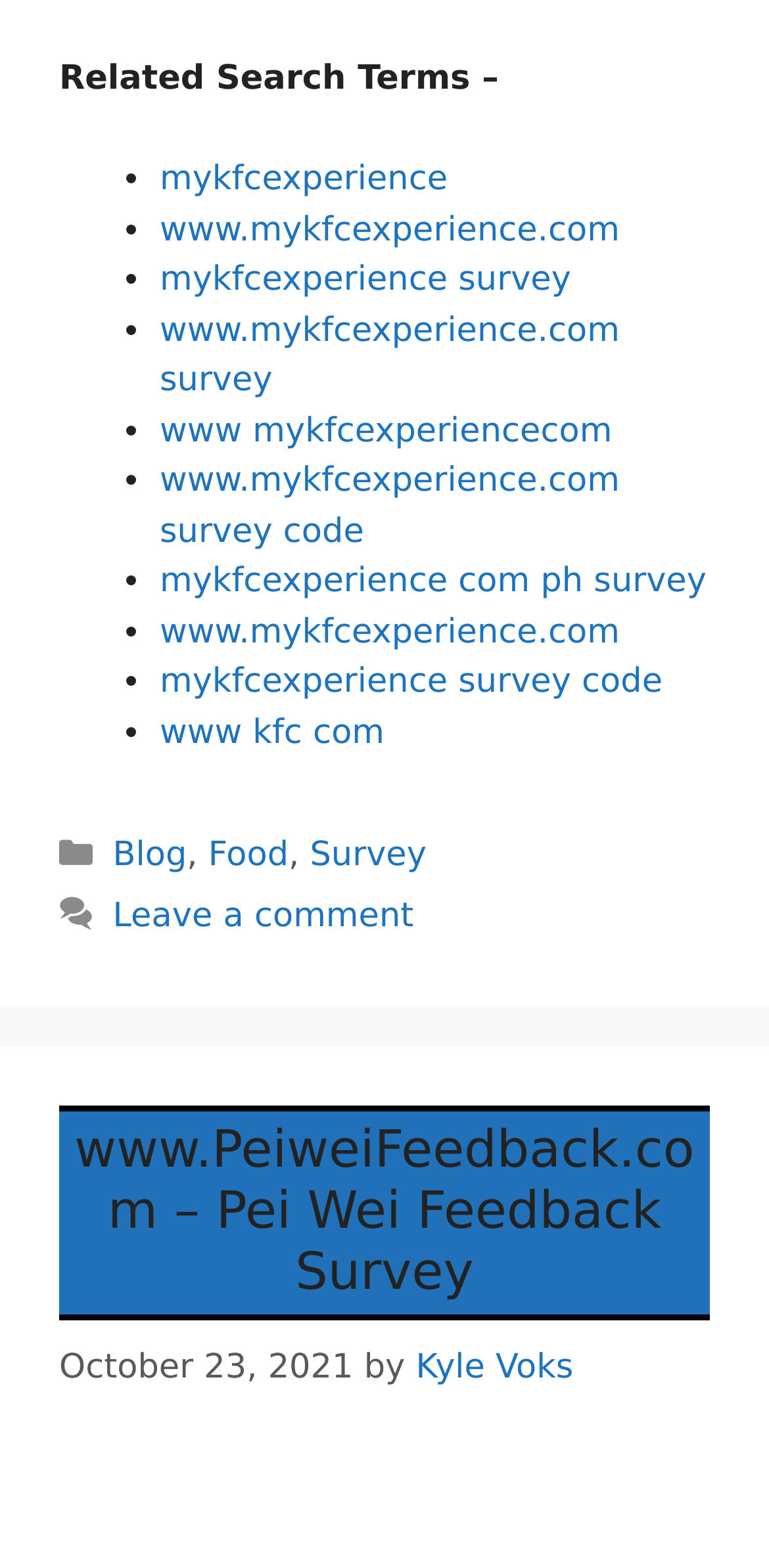Please identify the bounding box coordinates of the element that needs to be clicked to perform the following instruction: "check the categories".

[0.144, 0.528, 0.379, 0.553]